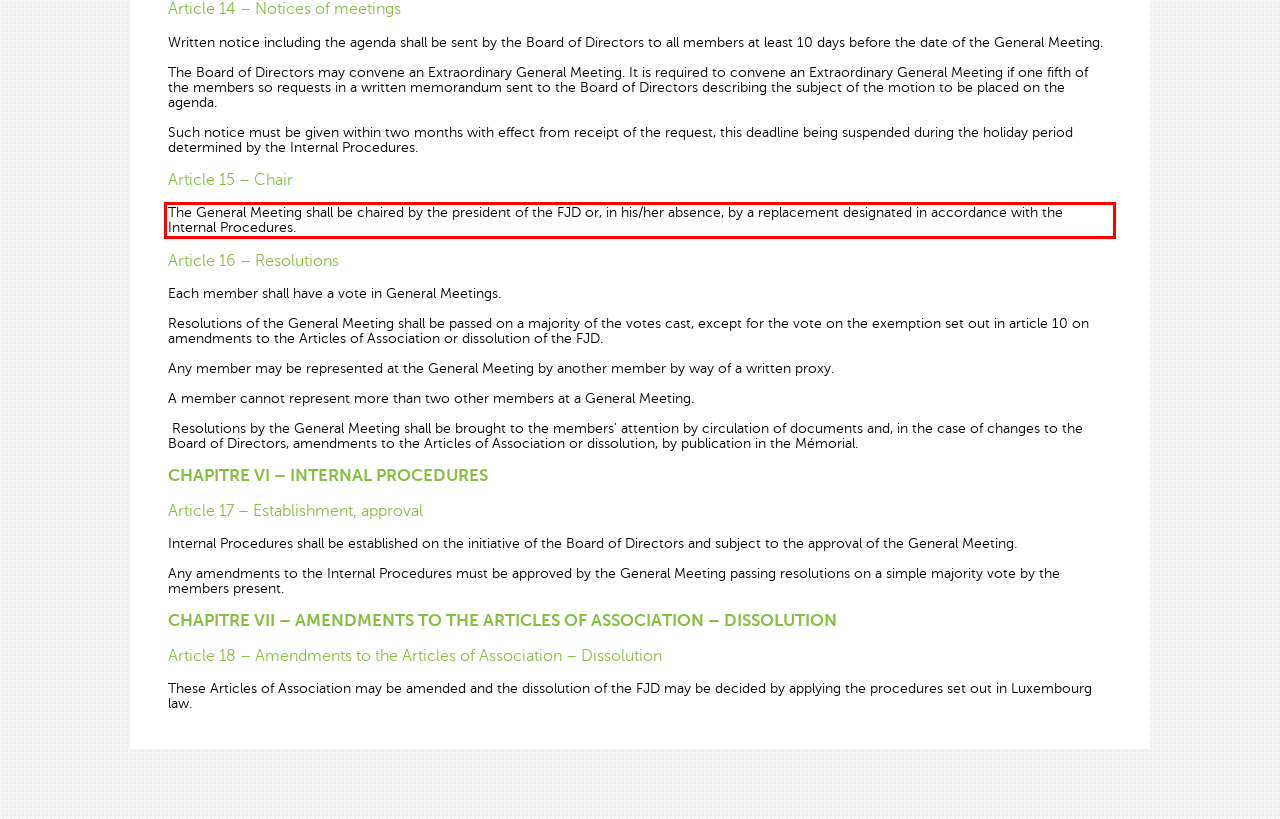You have a screenshot with a red rectangle around a UI element. Recognize and extract the text within this red bounding box using OCR.

The General Meeting shall be chaired by the president of the FJD or, in his/her absence, by a replacement designated in accordance with the Internal Procedures.